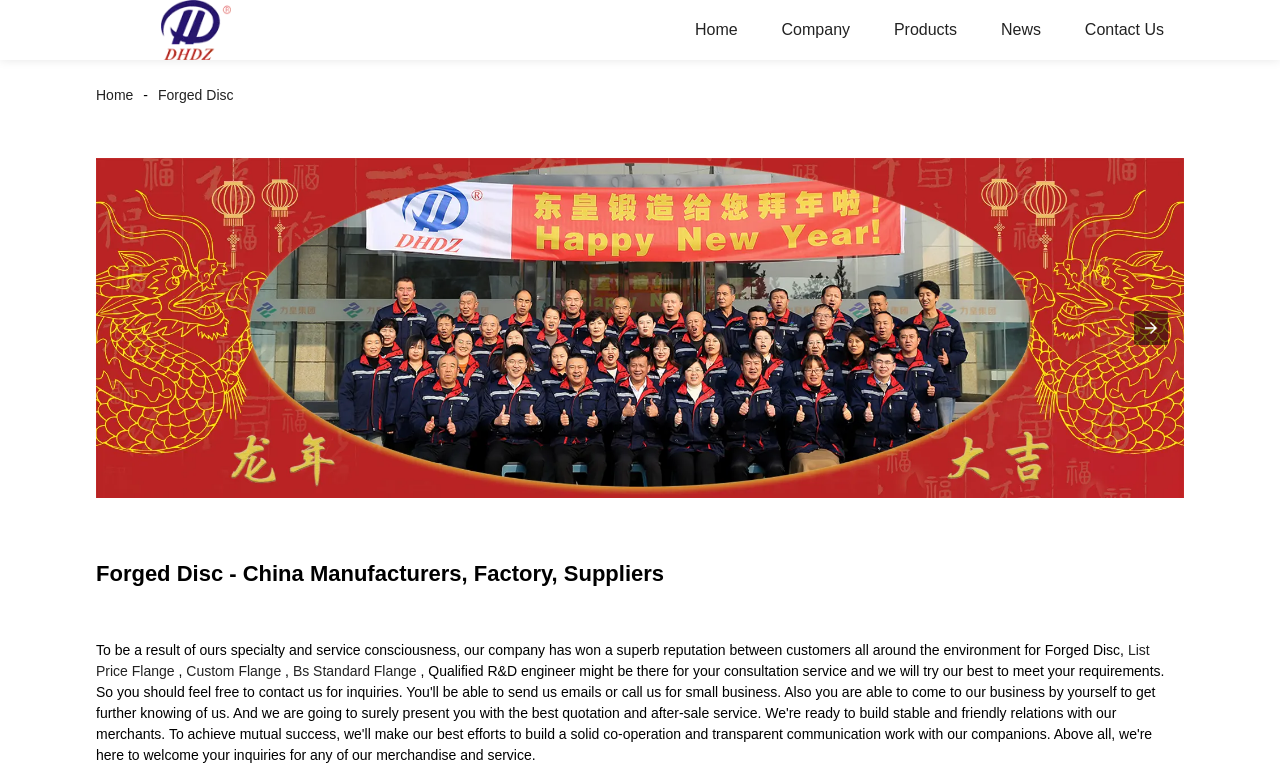Answer succinctly with a single word or phrase:
How many items are in the carousel?

7